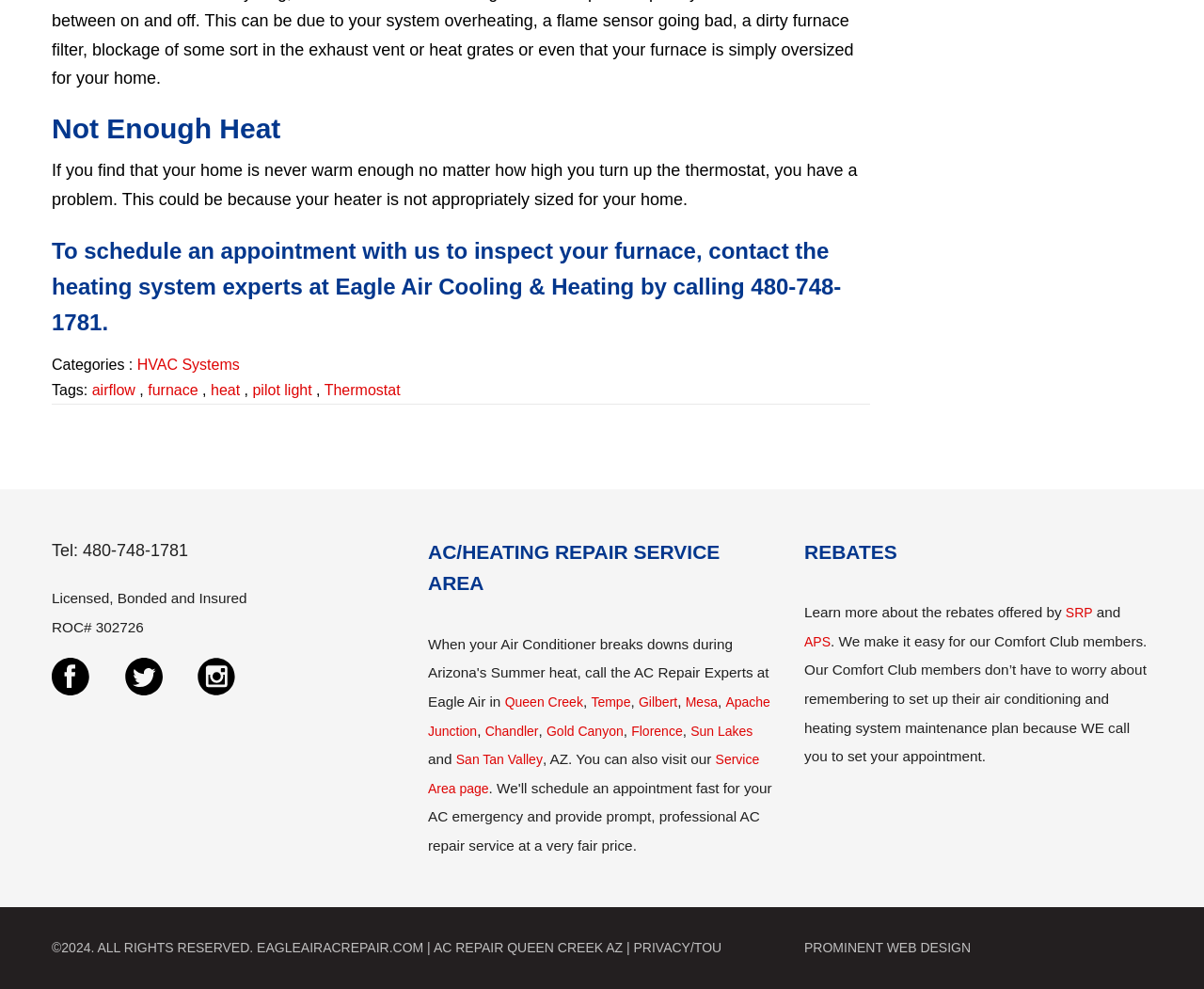Bounding box coordinates are specified in the format (top-left x, top-left y, bottom-right x, bottom-right y). All values are floating point numbers bounded between 0 and 1. Please provide the bounding box coordinate of the region this sentence describes: Gilbert

[0.53, 0.702, 0.563, 0.717]